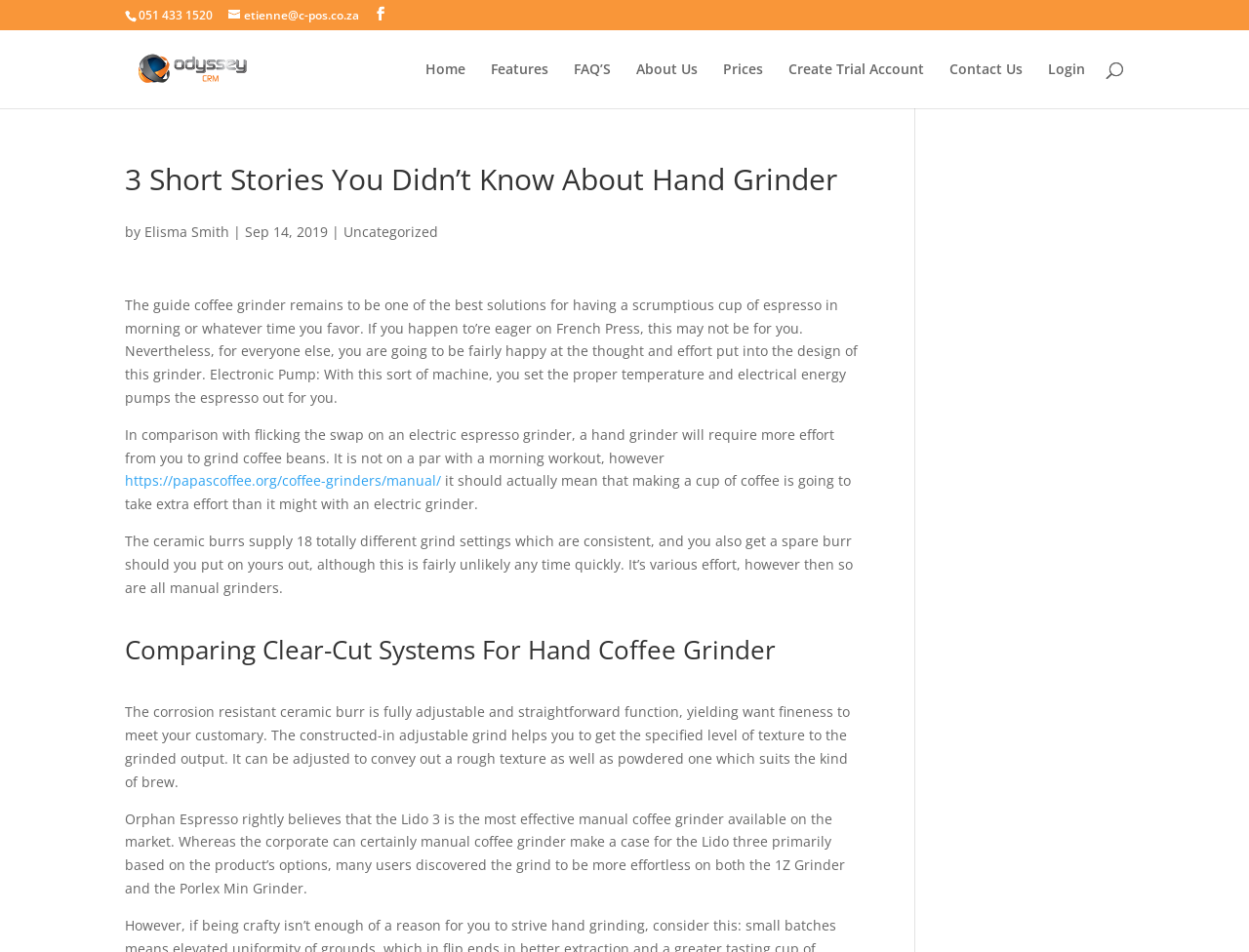Bounding box coordinates are specified in the format (top-left x, top-left y, bottom-right x, bottom-right y). All values are floating point numbers bounded between 0 and 1. Please provide the bounding box coordinate of the region this sentence describes: name="s" placeholder="Search …" title="Search for:"

[0.157, 0.031, 0.877, 0.033]